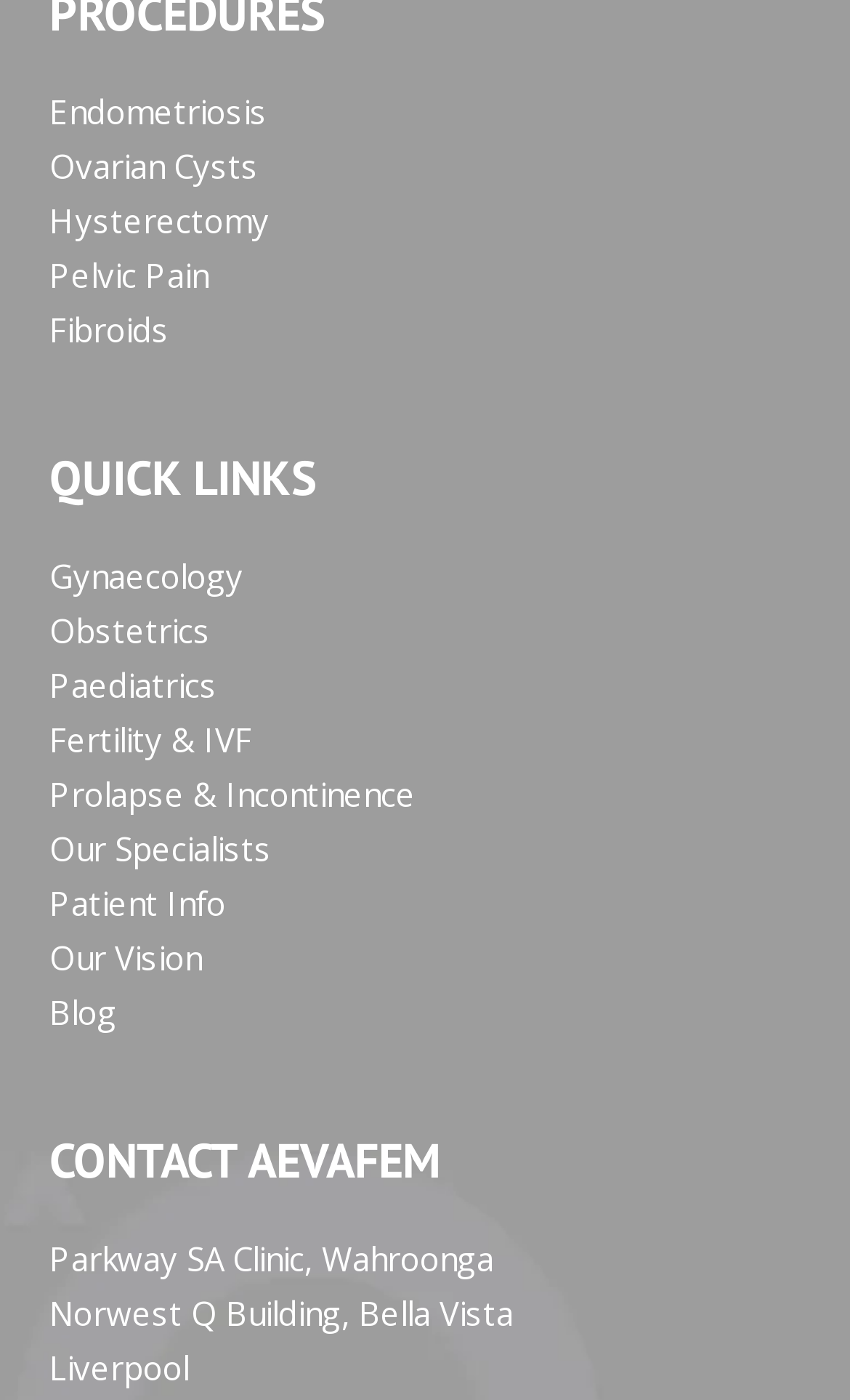Provide a brief response using a word or short phrase to this question:
How many links are under QUICK LINKS?

11